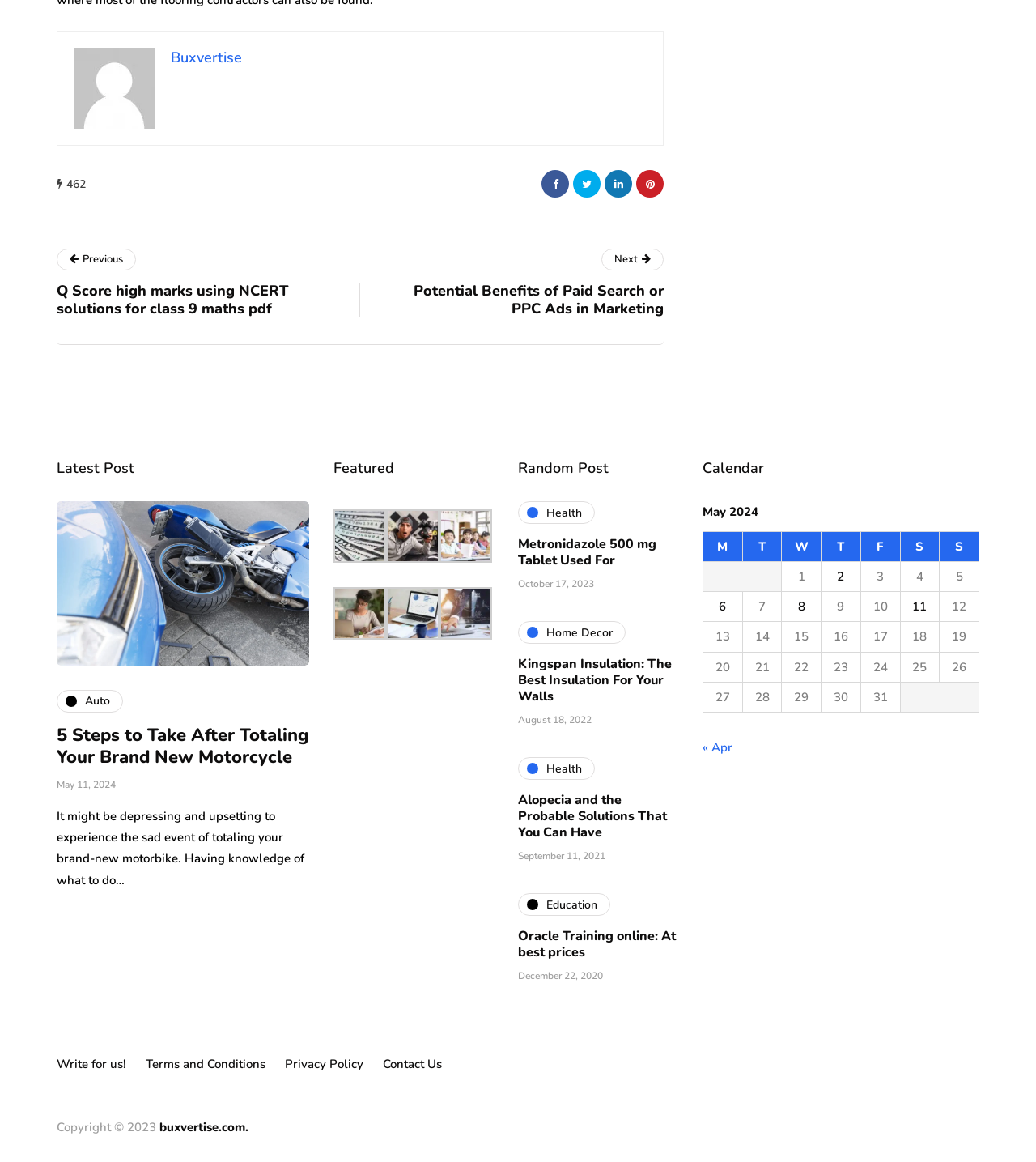Locate the bounding box coordinates of the area to click to fulfill this instruction: "Click on the 'Metronidazole 500 mg Tablet Used For' link". The bounding box should be presented as four float numbers between 0 and 1, in the order [left, top, right, bottom].

[0.5, 0.461, 0.634, 0.49]